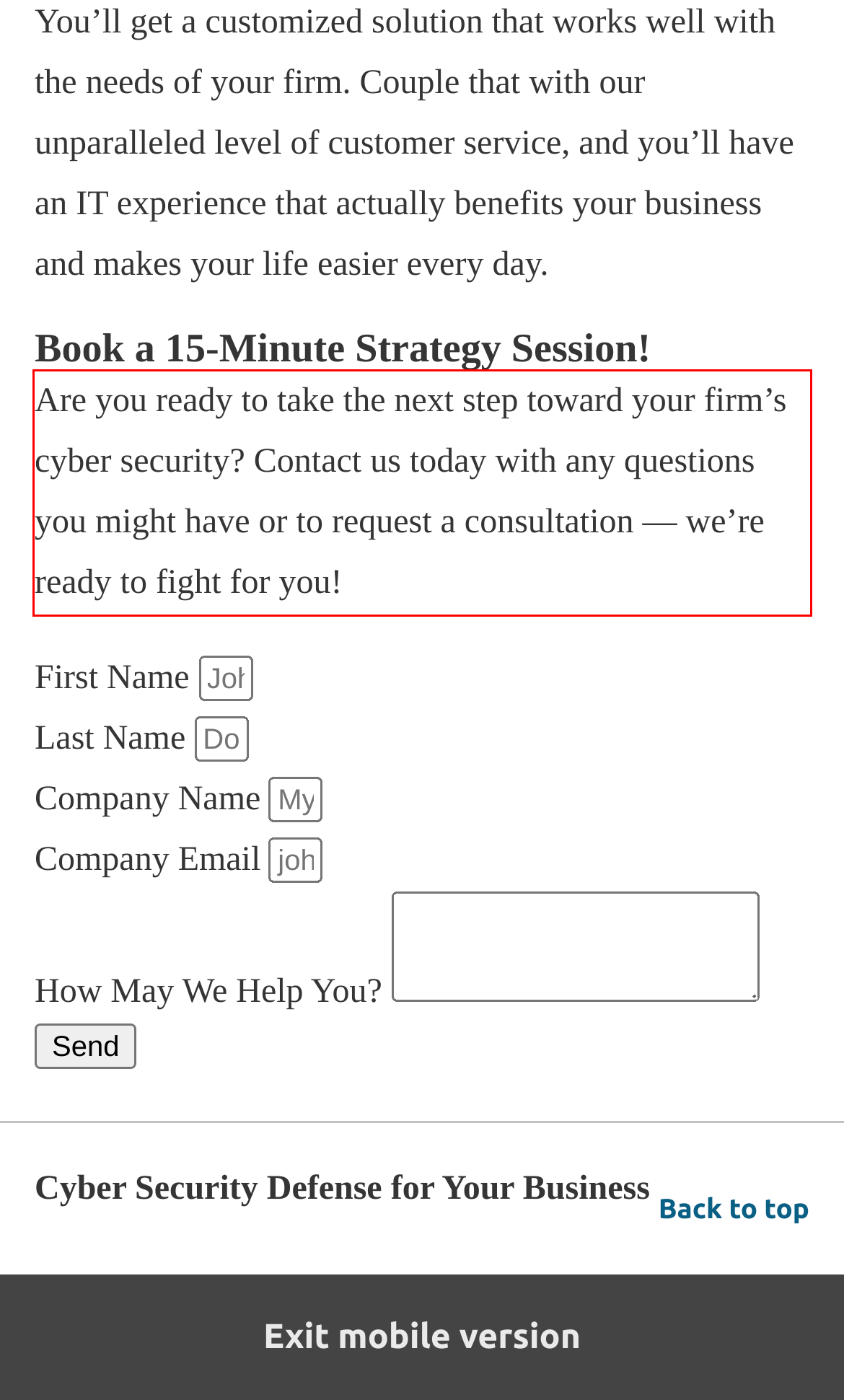Please recognize and transcribe the text located inside the red bounding box in the webpage image.

Are you ready to take the next step toward your firm’s cyber security? Contact us today with any questions you might have or to request a consultation — we’re ready to fight for you!